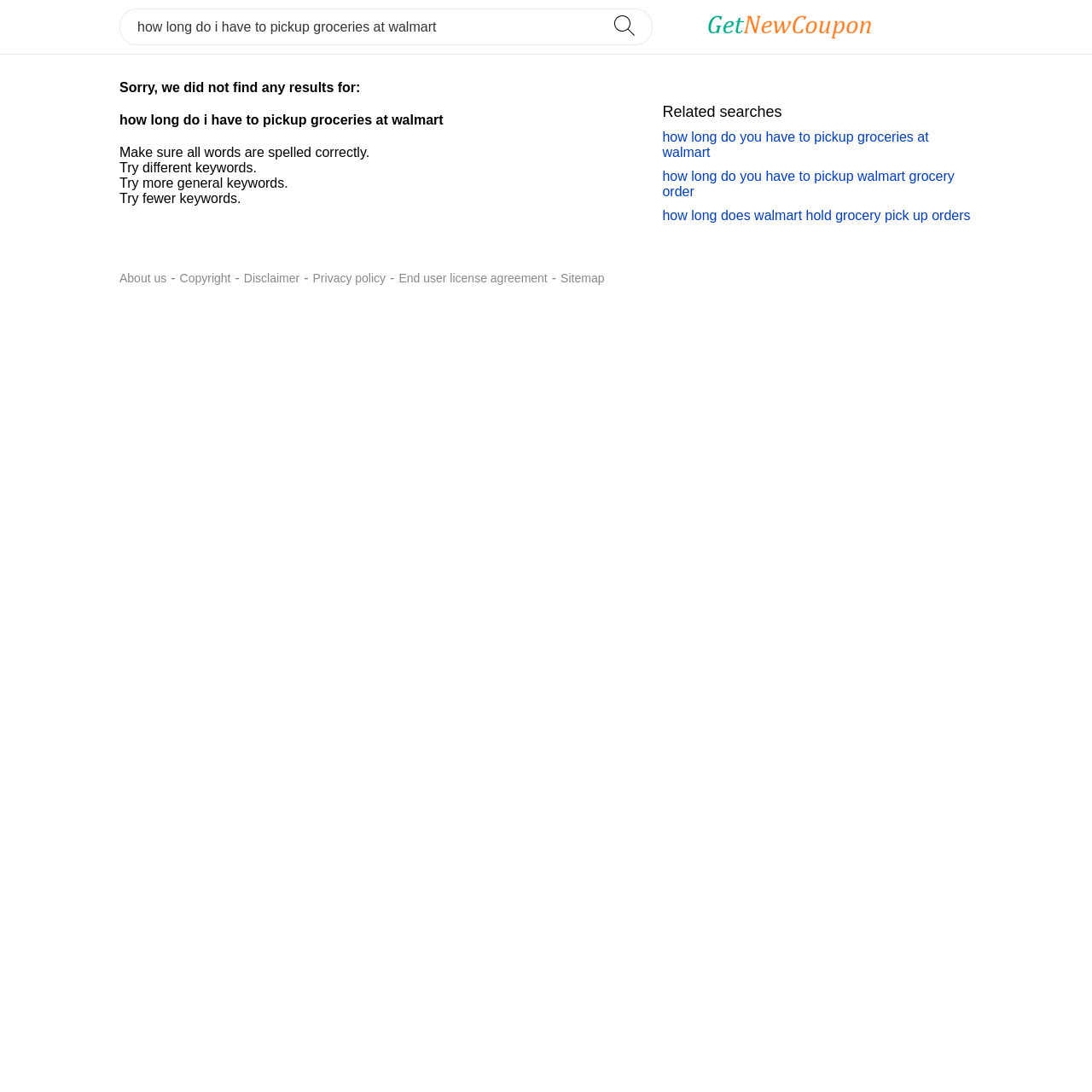Craft a detailed narrative of the webpage's structure and content.

This webpage appears to be a coupon and promo code search engine. At the top, there is a search bar with a placeholder text "Search thousands of coupons and stores..." and a search button accompanied by a small icon. To the right of the search bar, there is a link with no text. 

Below the search bar, there is a message indicating that no results were found for the search query "how long do i have to pickup groceries at walmart". This message is followed by a series of suggestions to refine the search, including checking the spelling, trying different keywords, and adjusting the number of keywords.

On the right side of the page, there are related search queries, including variations of the original search query. At the bottom of the page, there are several links to other pages, including "About us", "Copyright", "Disclaimer", "Privacy policy", "End user license agreement", and "Sitemap".